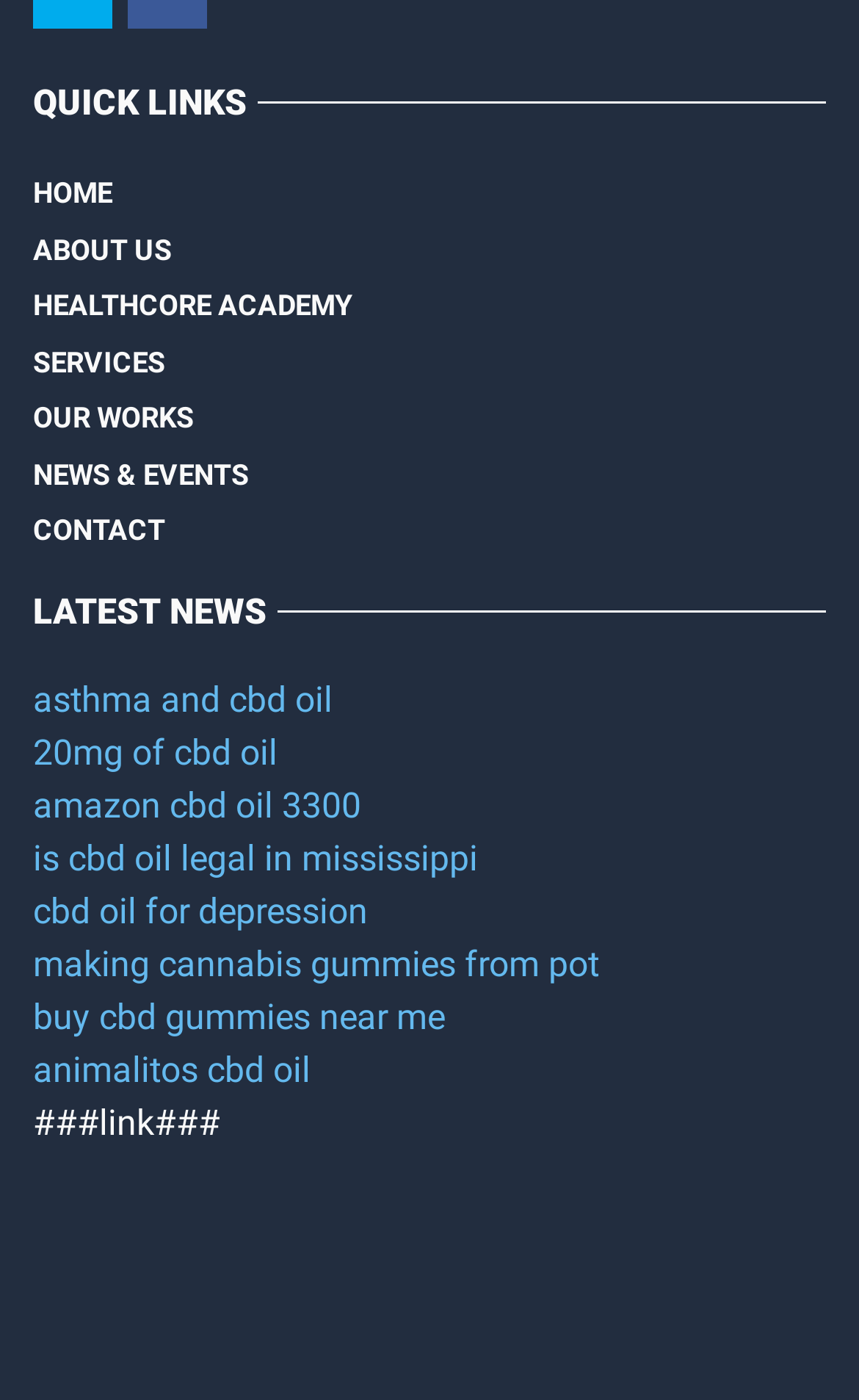Identify the bounding box coordinates of the section that should be clicked to achieve the task described: "Contact us via email".

None